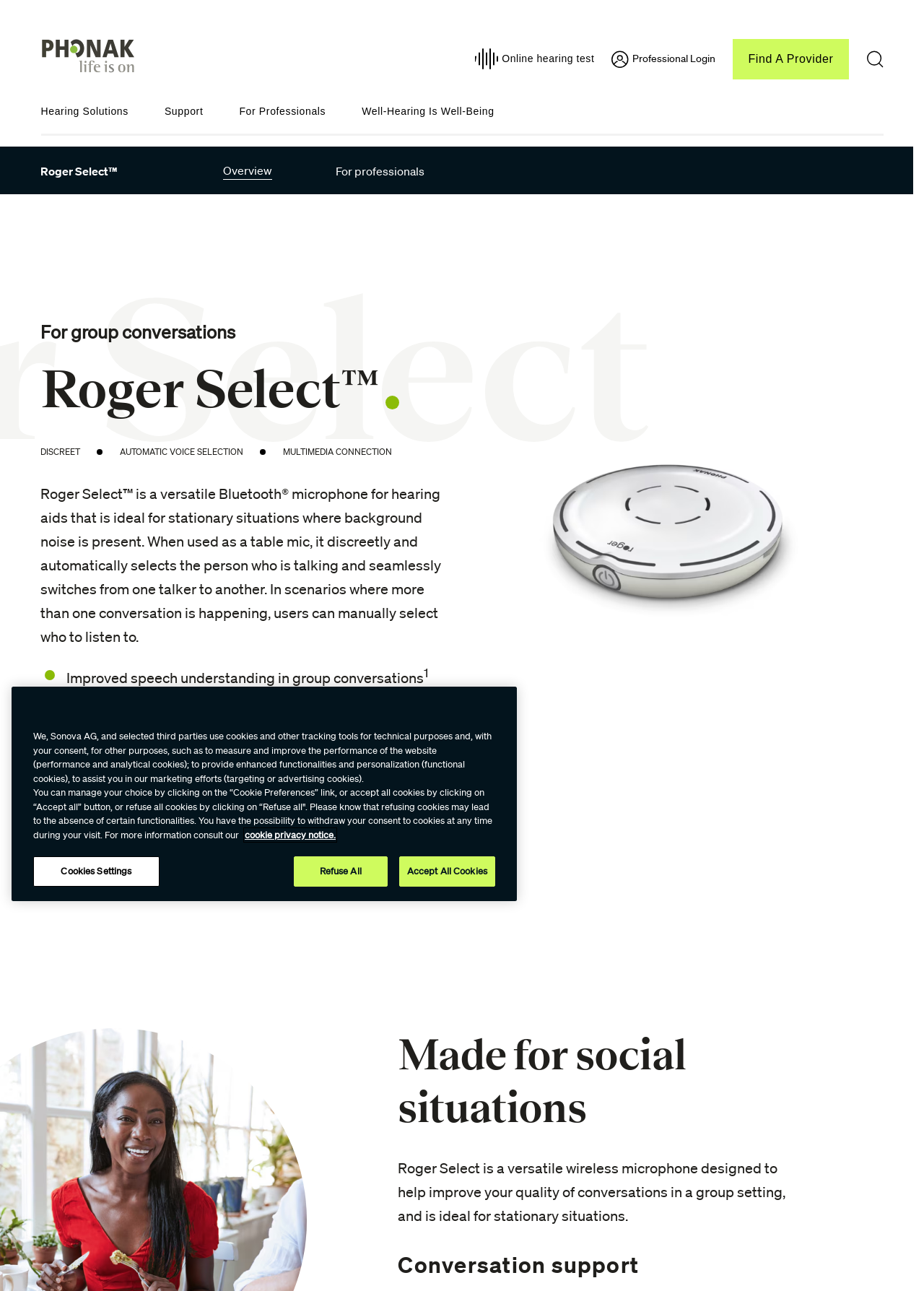Identify the bounding box coordinates of the region I need to click to complete this instruction: "Click on the 'More Comments' link".

None